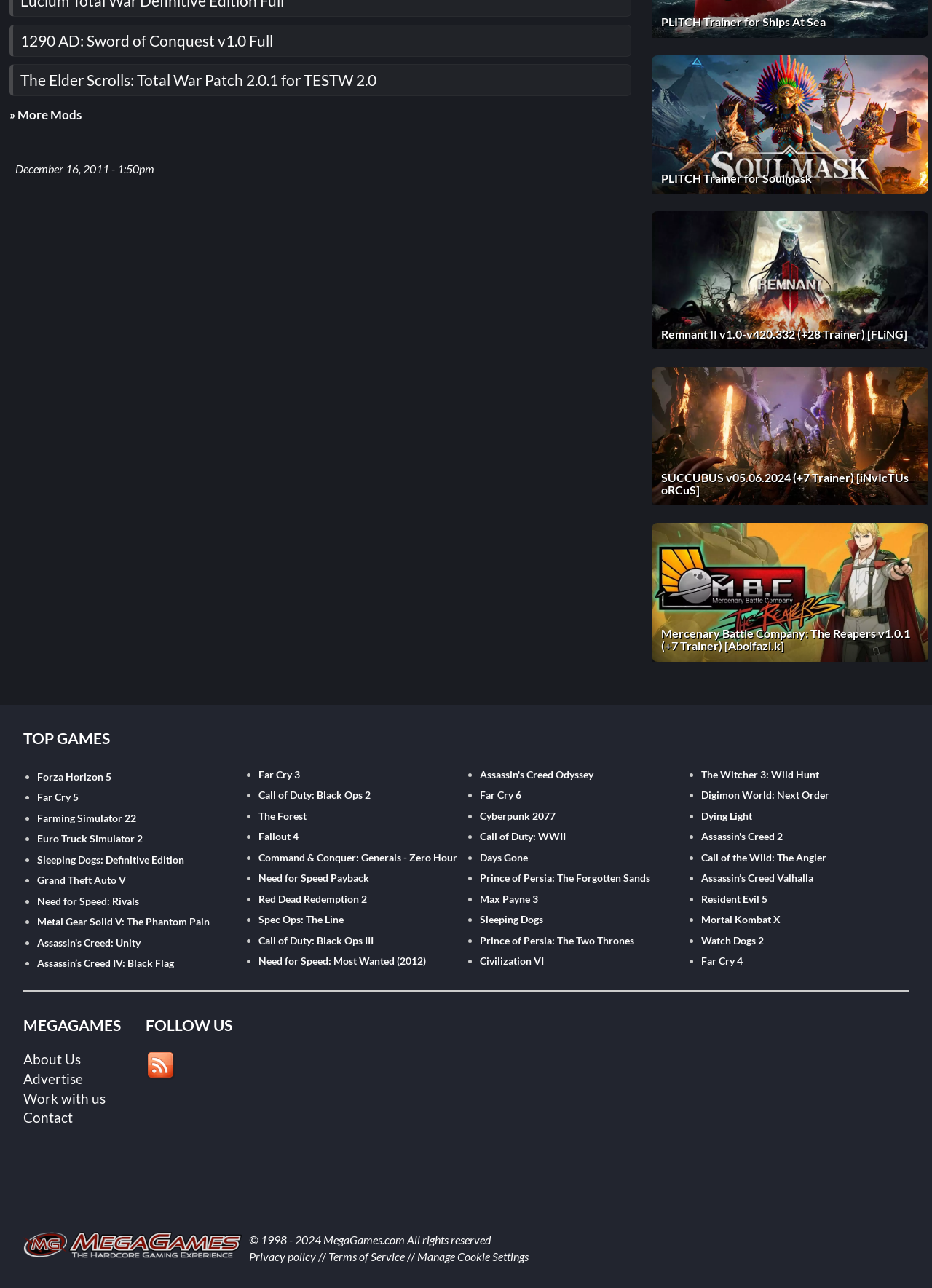Can you specify the bounding box coordinates for the region that should be clicked to fulfill this instruction: "Download the PLITCH Trainer for Soulmask".

[0.699, 0.043, 0.996, 0.15]